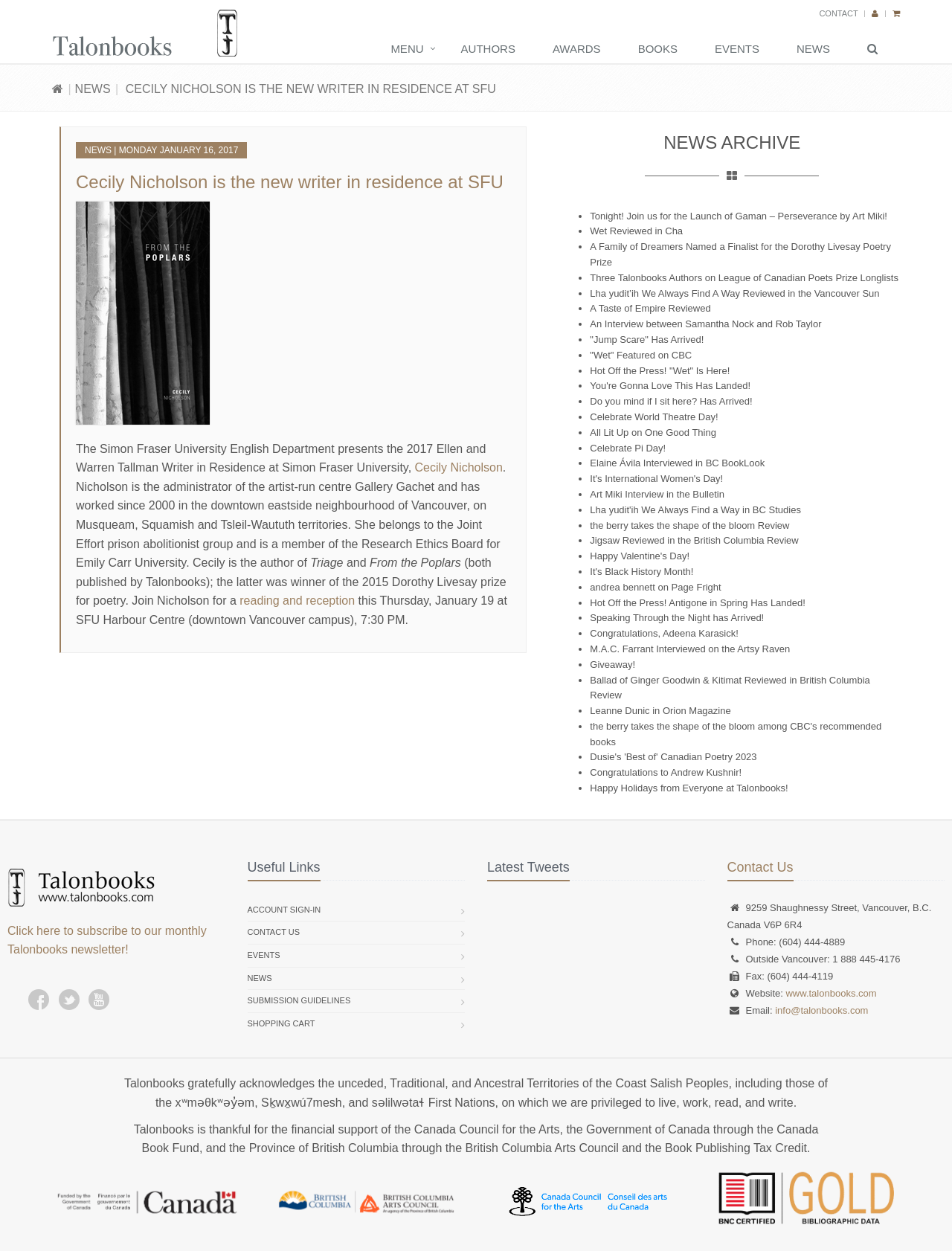Identify the bounding box coordinates for the element you need to click to achieve the following task: "Explore the authors page". Provide the bounding box coordinates as four float numbers between 0 and 1, in the form [left, top, right, bottom].

[0.468, 0.028, 0.565, 0.052]